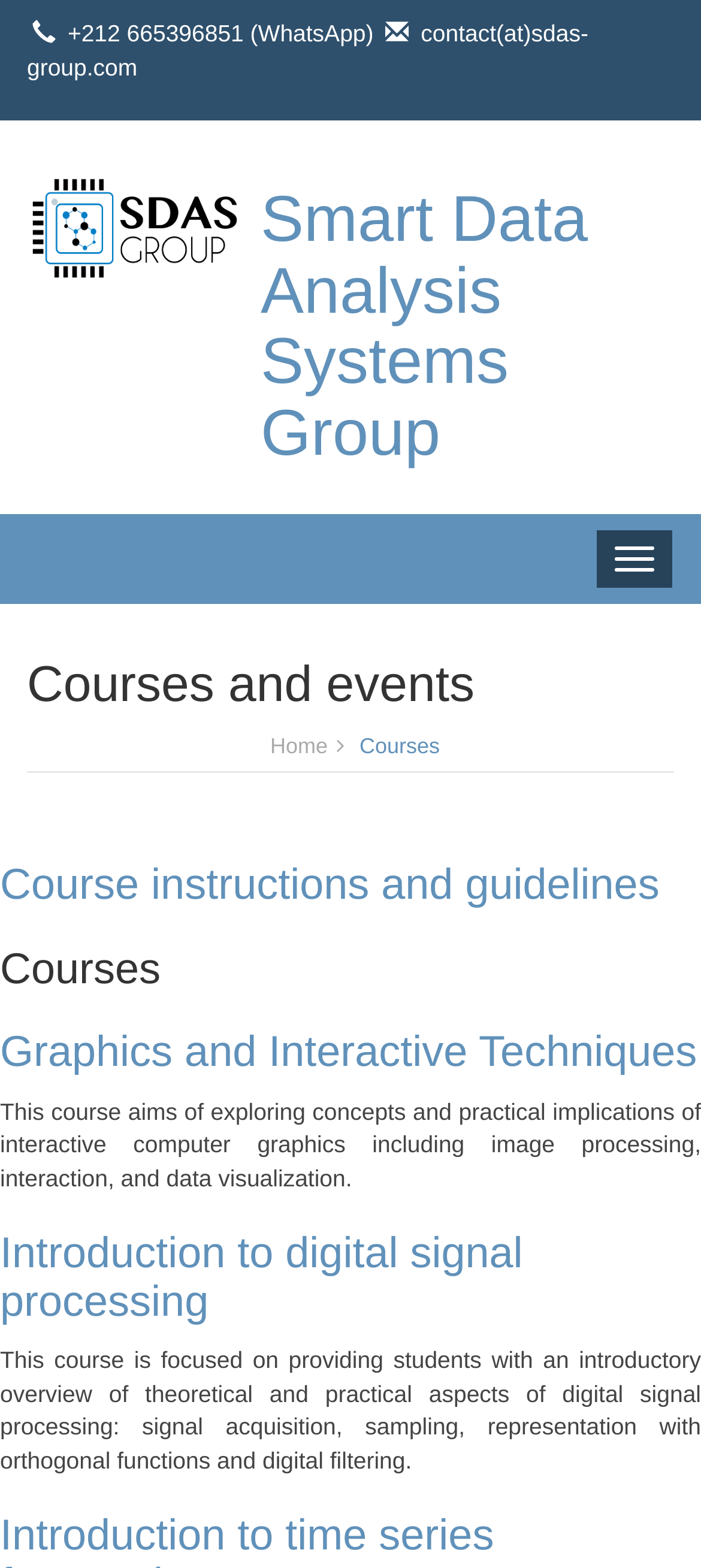Please identify the primary heading on the webpage and return its text.

Smart Data Analysis Systems Group